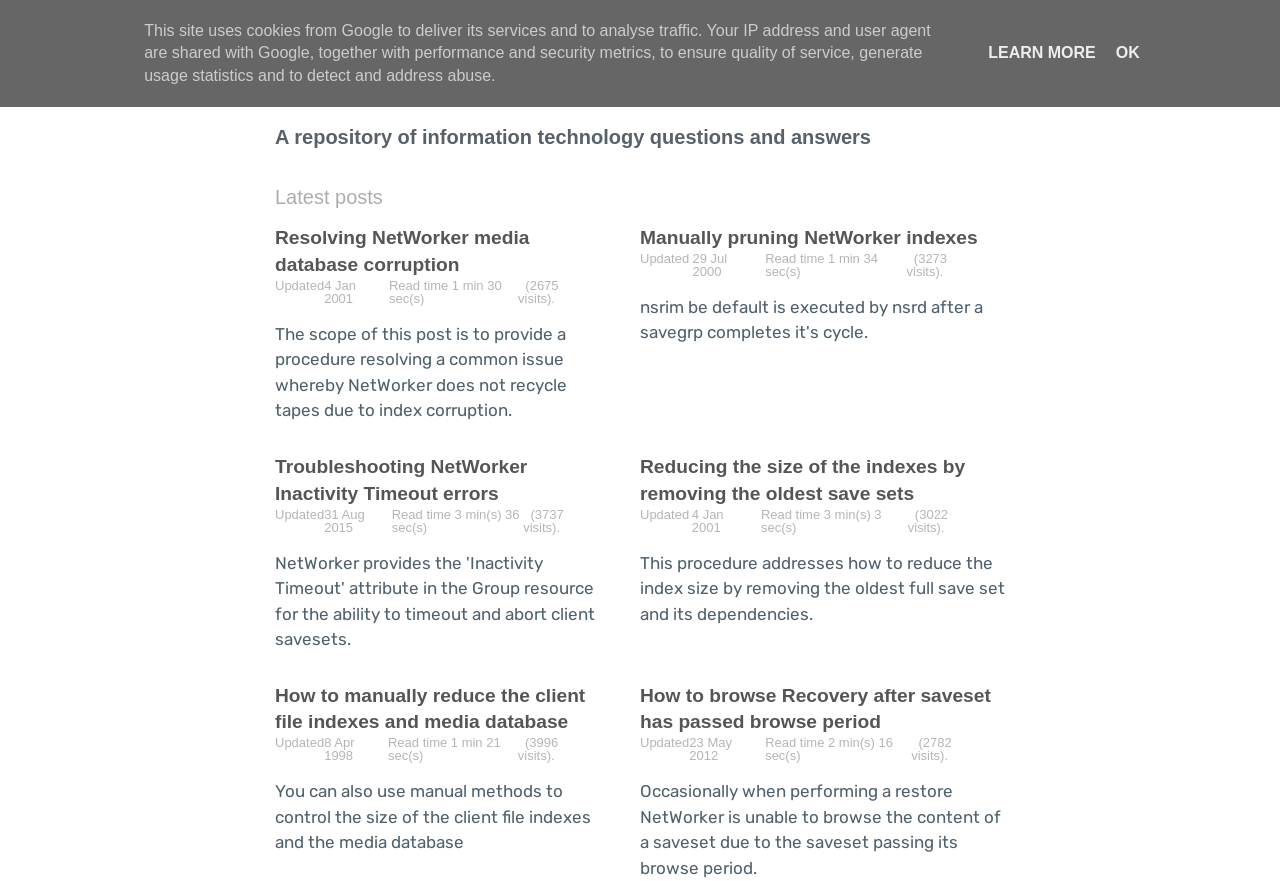Find the bounding box coordinates for the HTML element described in this sentence: "Learn more". Provide the coordinates as four float numbers between 0 and 1, in the format [left, top, right, bottom].

[0.767, 0.05, 0.861, 0.07]